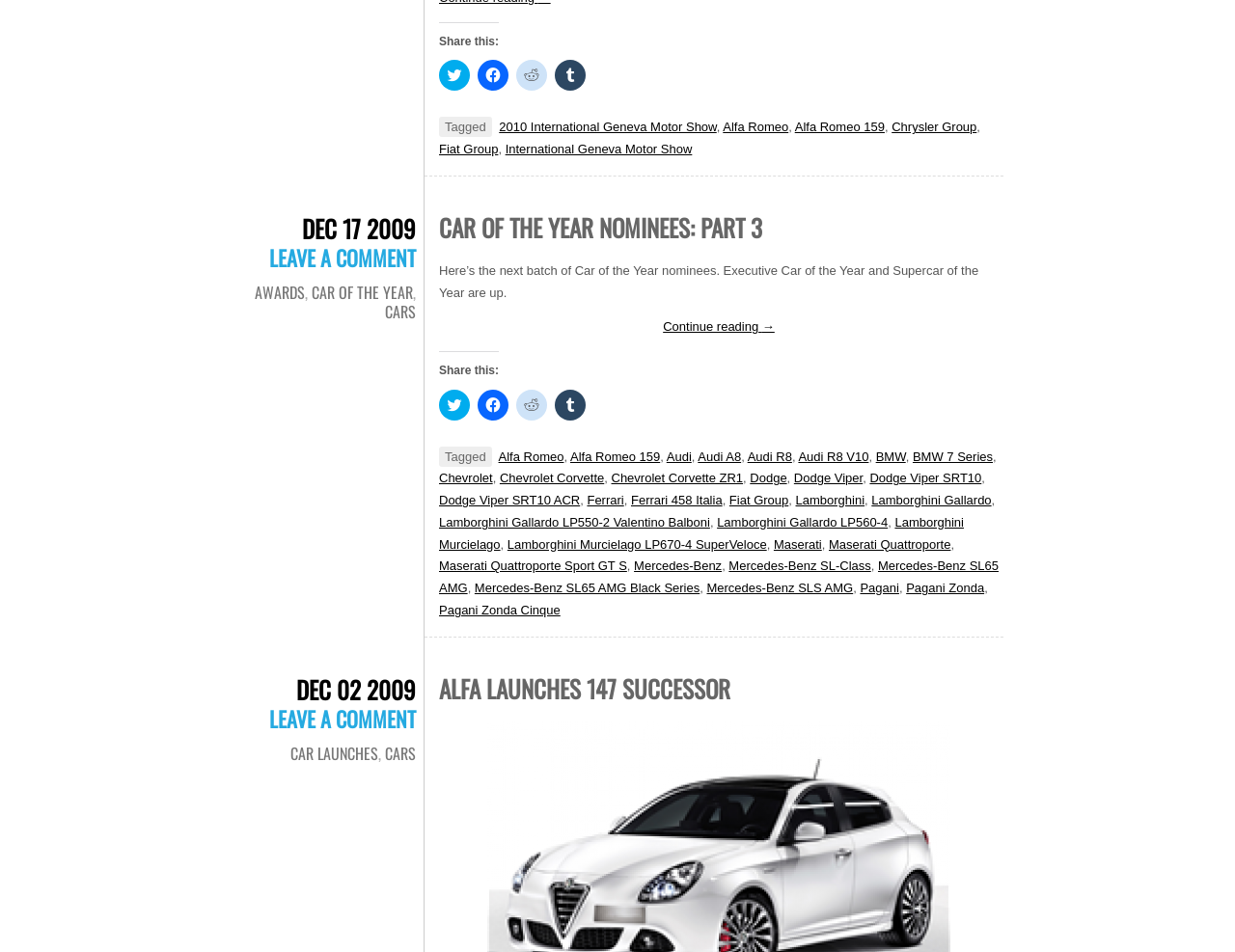Determine the bounding box coordinates of the UI element that matches the following description: "Car Launches". The coordinates should be four float numbers between 0 and 1 in the format [left, top, right, bottom].

[0.235, 0.779, 0.306, 0.803]